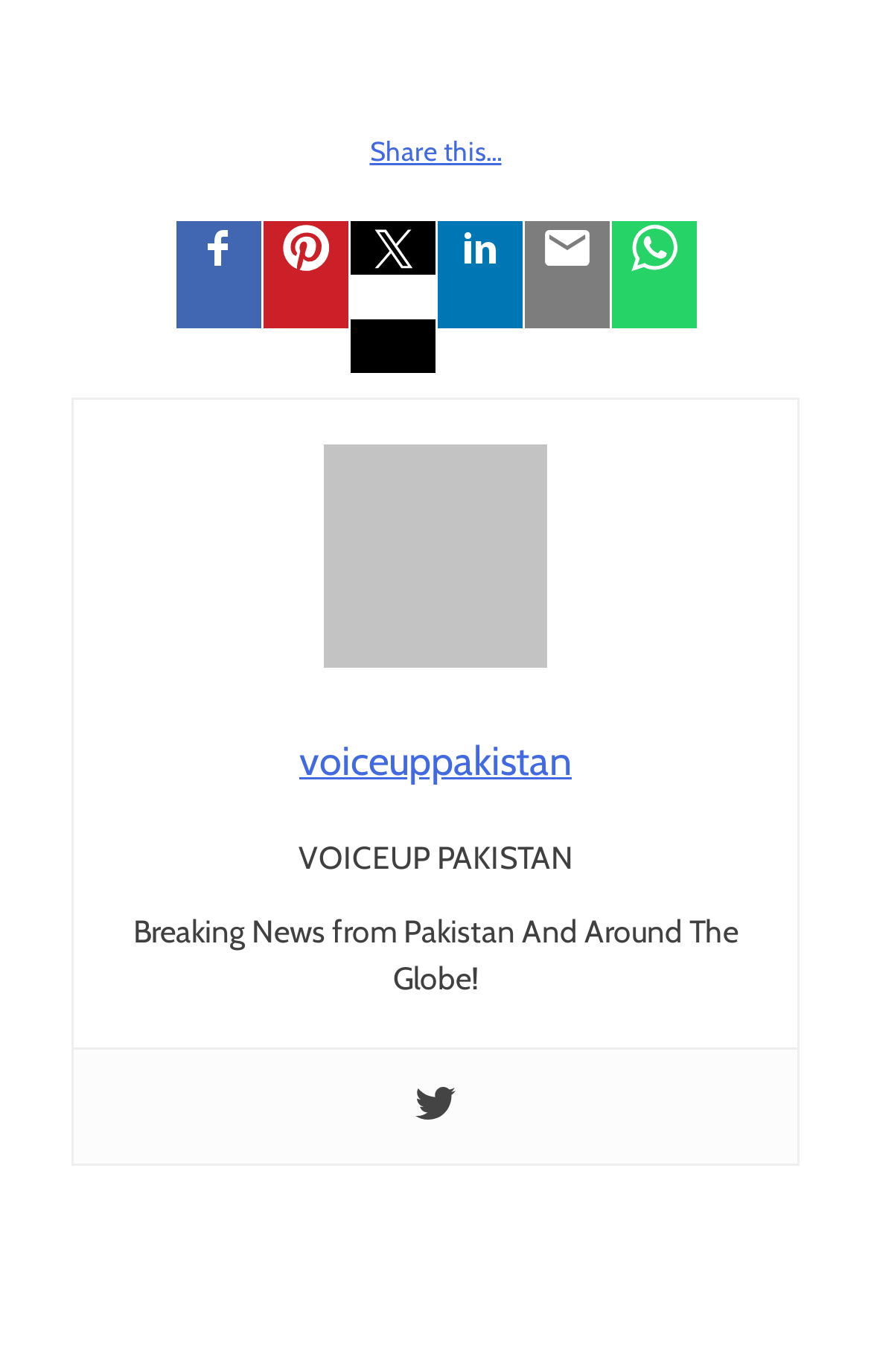Identify the bounding box for the UI element that is described as follows: "Twitter".

[0.403, 0.161, 0.5, 0.2]